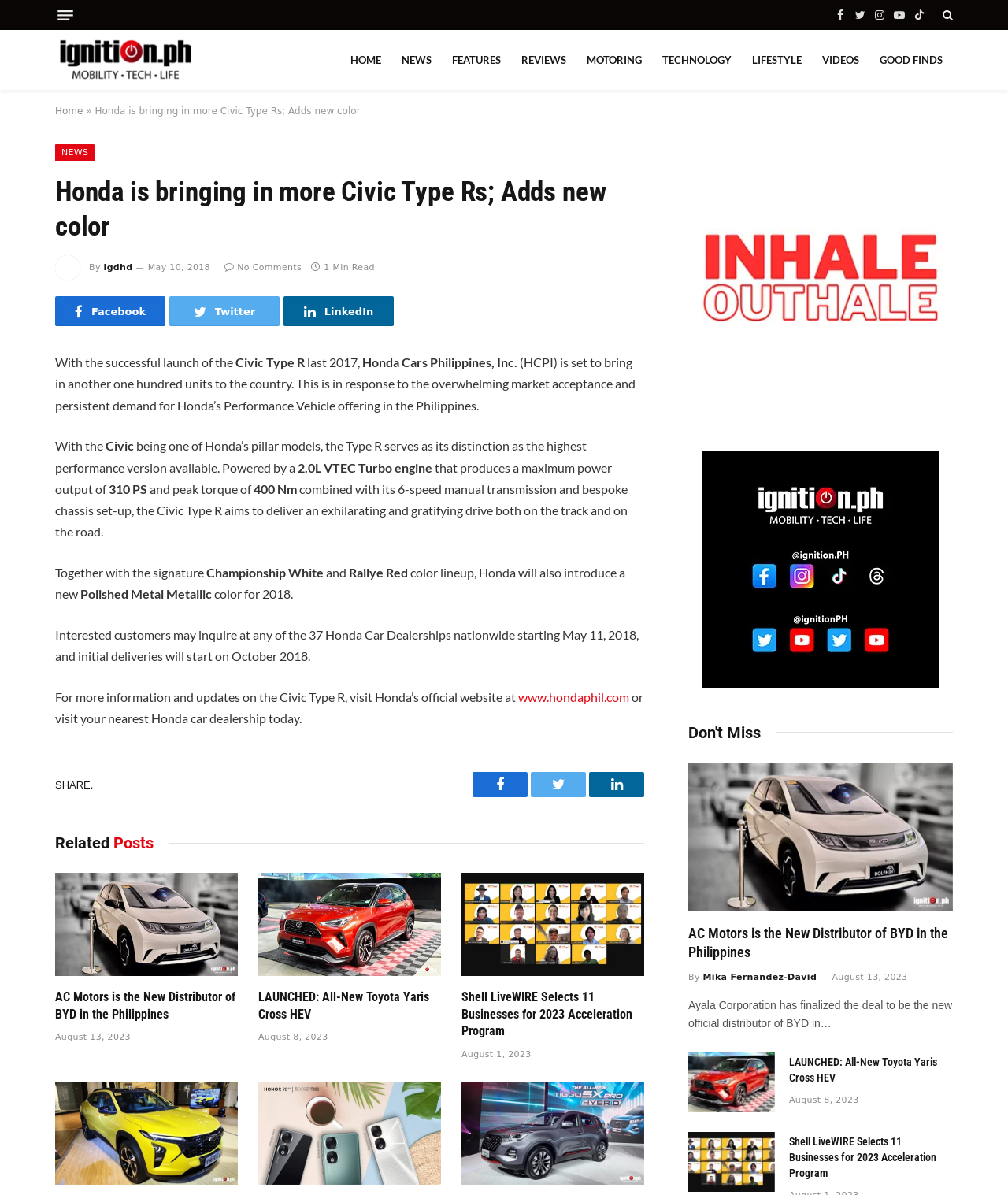Give a detailed overview of the webpage's appearance and contents.

This webpage is about Honda Cars Philippines, Inc. (HCPI) bringing in more Civic Type R units to the country. At the top, there is a menu button and a row of social media links, including Facebook, Twitter, Instagram, YouTube, and TikTok. Below that, there is a logo of Ignition.ph, which is the website's name, and a navigation bar with links to different sections of the website, such as HOME, NEWS, FEATURES, REVIEWS, and more.

The main article is titled "Honda is bringing in more Civic Type Rs; Adds new color" and has a heading with the same text. Below the title, there is an image and the author's name, "lgdhd". The article discusses how Honda will introduce a new color, Polished Metal Metallic, for the Civic Type R in 2018, in addition to the existing Championship White and Rallye Red colors. The article also mentions the car's features, such as its 2.0L VTEC Turbo engine, 6-speed manual transmission, and bespoke chassis set-up.

On the right side of the article, there are social media links to share the article on Facebook, Twitter, and LinkedIn. Below the article, there is a section with related posts, including "AC Motors is the New Distributor of BYD in the Philippines" and "LAUNCHED: All-New Toyota Yaris Cross HEV", each with a link to the full article and a timestamp indicating when it was published.